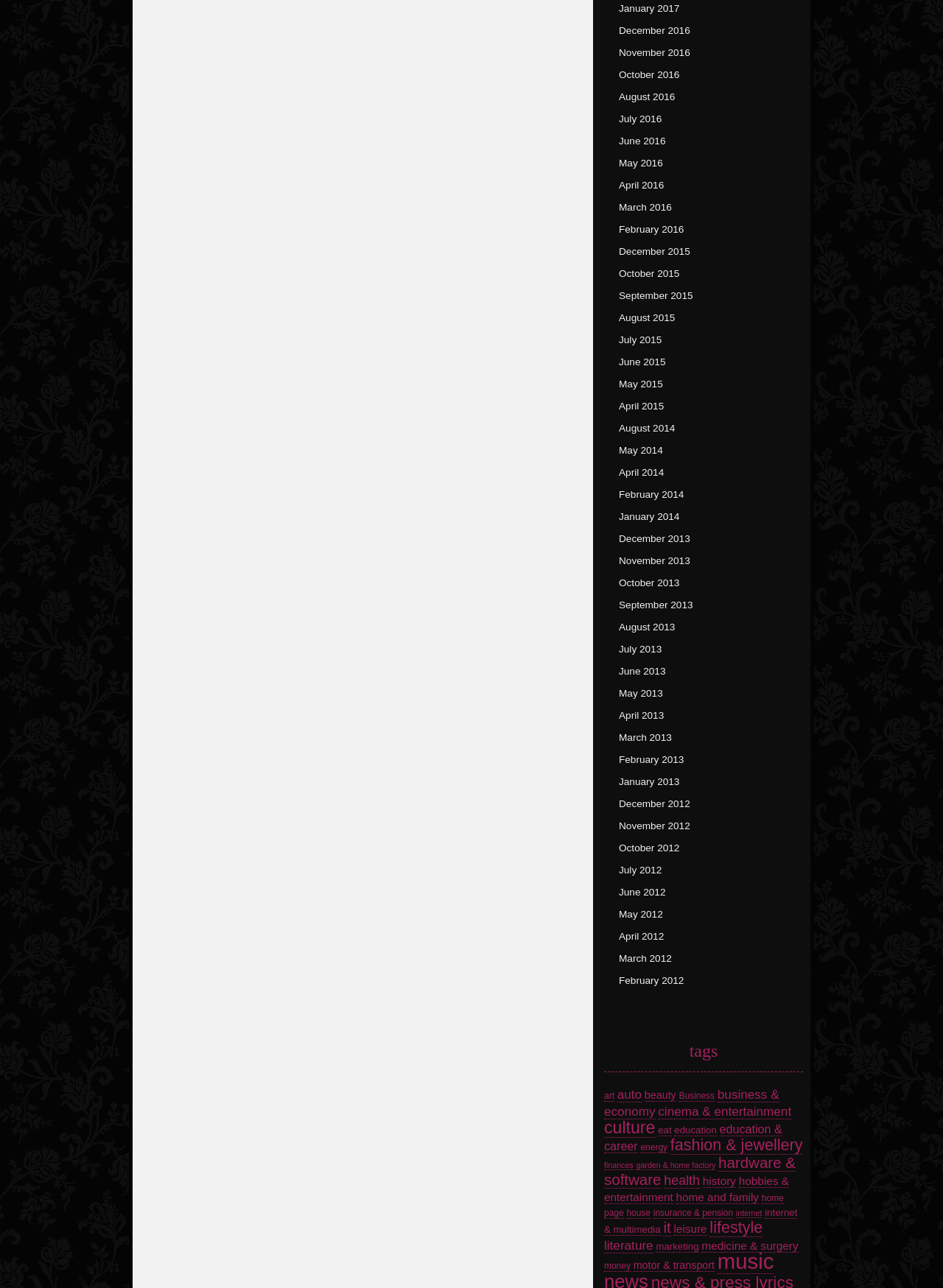Answer the following query concisely with a single word or phrase:
Is there a category related to 'health' on this webpage?

yes